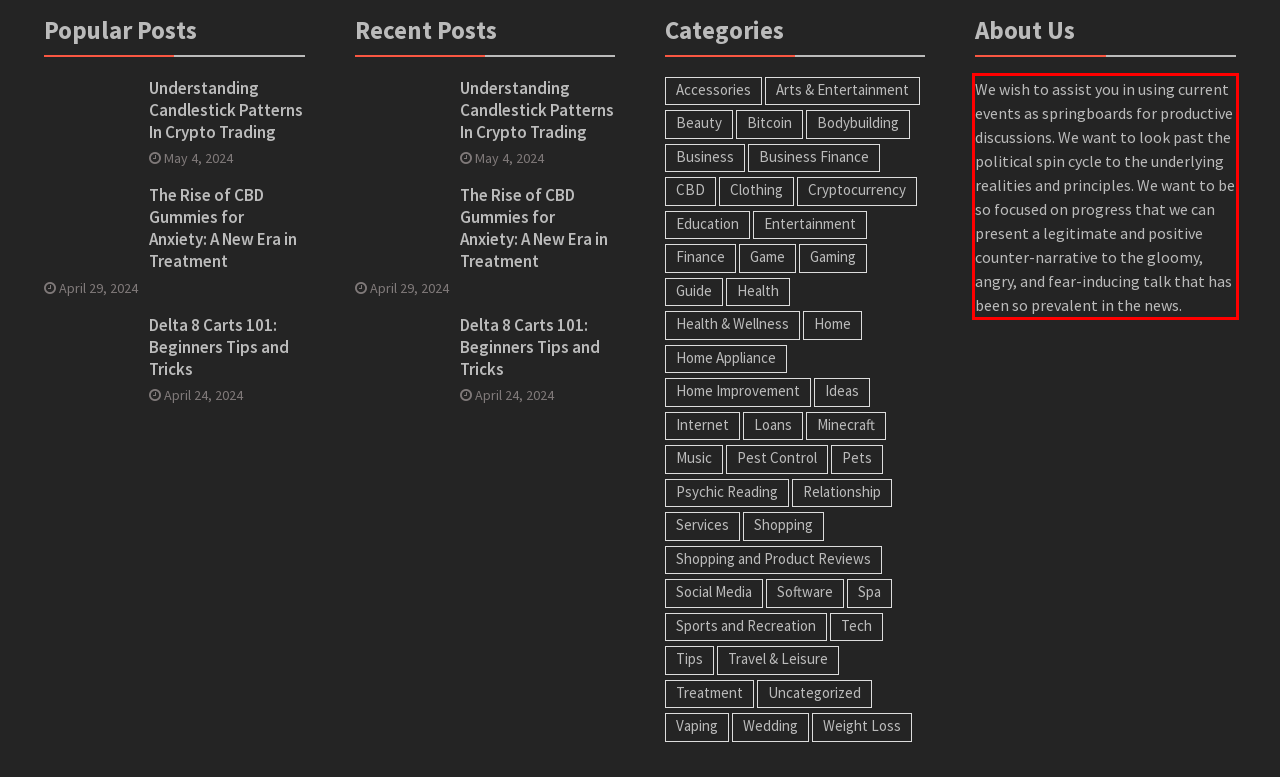Within the screenshot of the webpage, there is a red rectangle. Please recognize and generate the text content inside this red bounding box.

We wish to assist you in using current events as springboards for productive discussions. We want to look past the political spin cycle to the underlying realities and principles. We want to be so focused on progress that we can present a legitimate and positive counter-narrative to the gloomy, angry, and fear-inducing talk that has been so prevalent in the news.